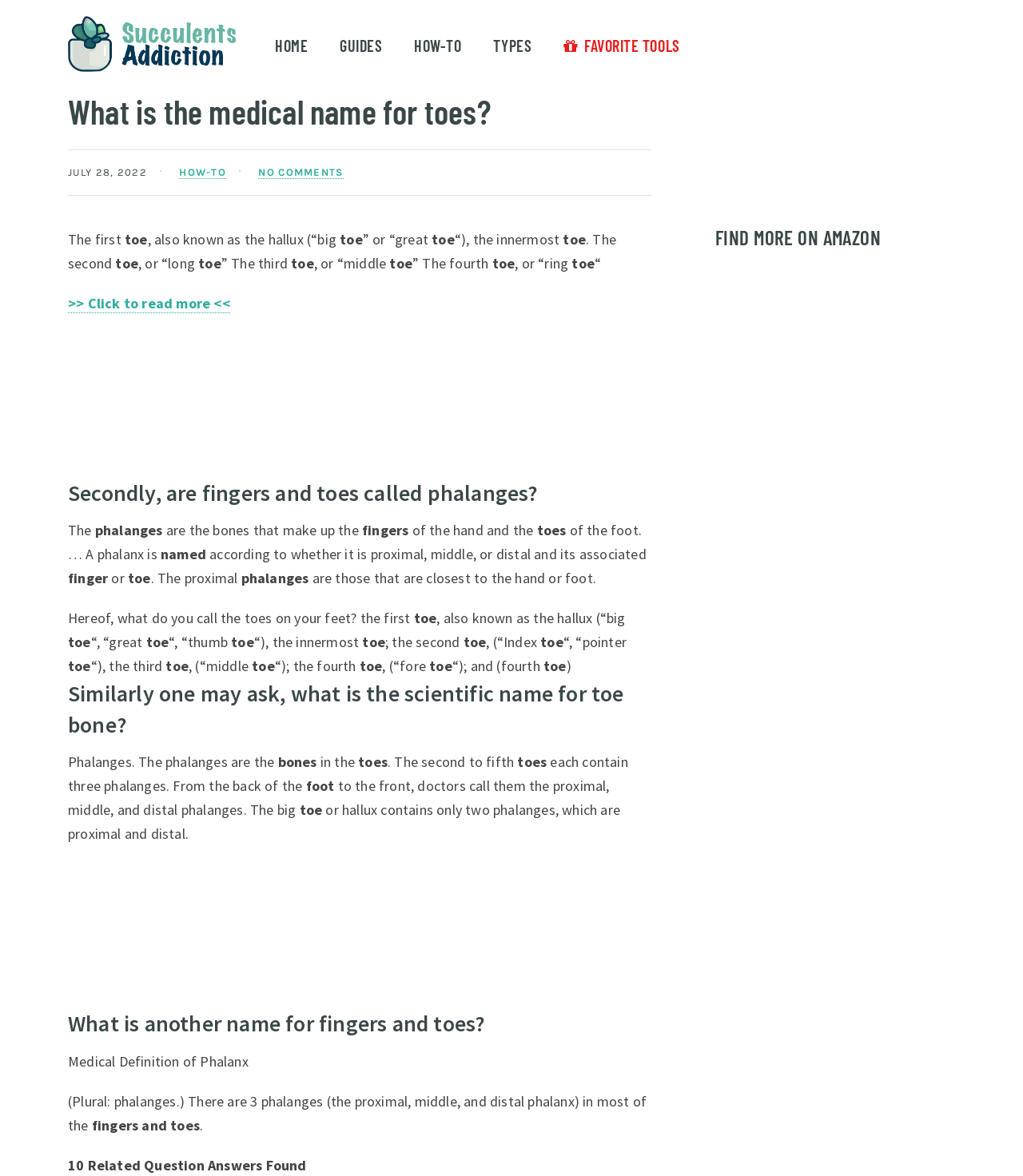Identify the coordinates of the bounding box for the element that must be clicked to accomplish the instruction: "Read more about the medical name for toes".

[0.066, 0.25, 0.225, 0.266]